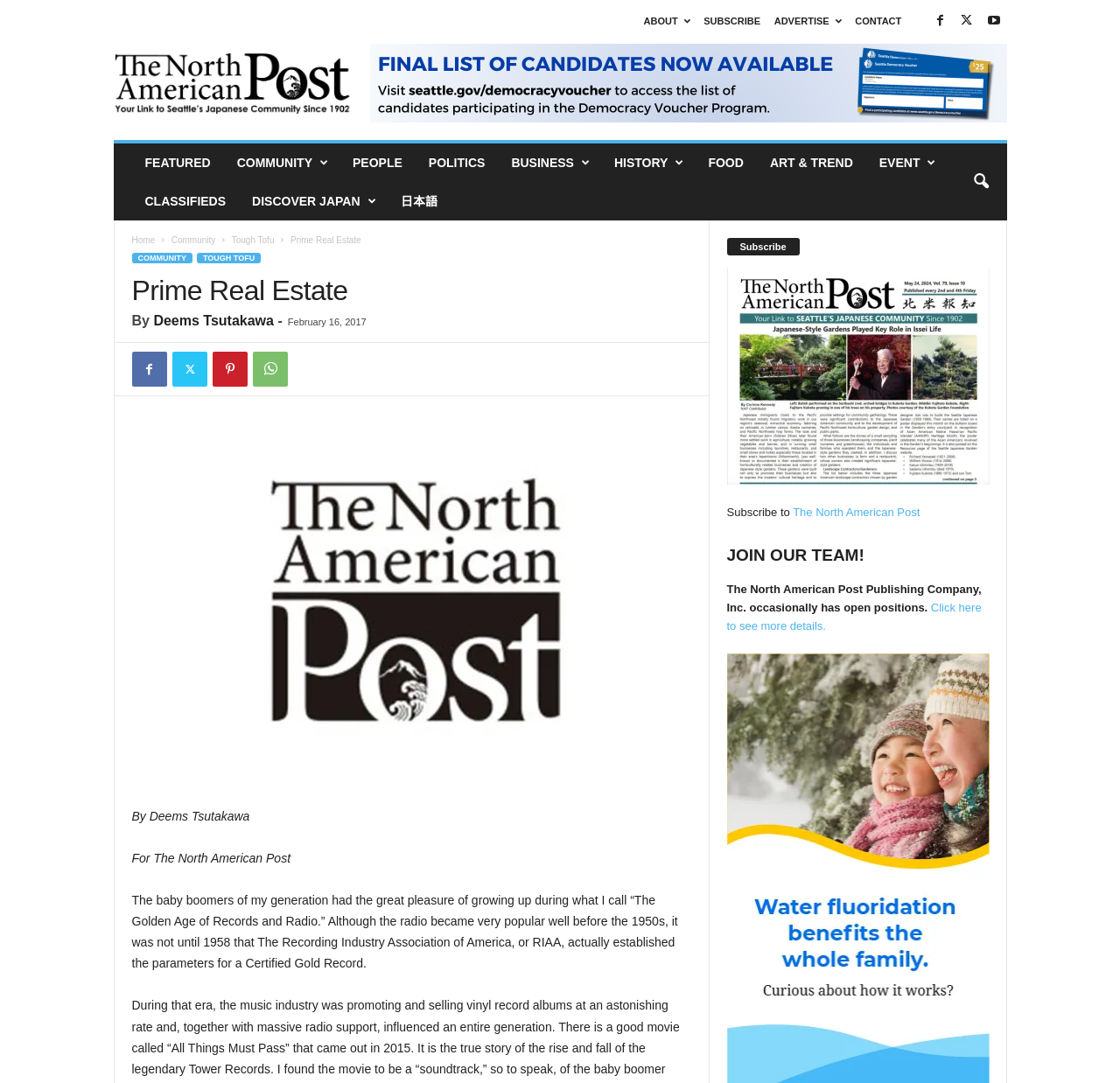Describe all significant elements and features of the webpage.

This webpage appears to be an online news article or blog post from the North American Post, a publication focused on Seattle's Japanese community. At the top of the page, there are several links and icons, including social media links, a search icon, and navigation links to sections such as "About", "Subscribe", and "Contact". 

Below these links, there is a large banner image that spans most of the width of the page. 

The main content of the page is divided into two columns. The left column contains a heading with the title "Prime Real Estate" and a subheading with the author's name, Deems Tsutakawa, and the date of publication, February 16, 2017. Below this, there is a block of text that appears to be the introduction to the article, discussing the "Golden Age of Records and Radio". 

The right column contains several sections, including a "Subscribe" section with a heading and a link to subscribe to The North American Post, and a "JOIN OUR TEAM!" section with a heading and a paragraph of text about job openings at the publication. 

There are also several links and buttons scattered throughout the page, including links to other sections of the website, such as "FEATURED", "COMMUNITY", and "POLITICS", as well as a button with a search icon.